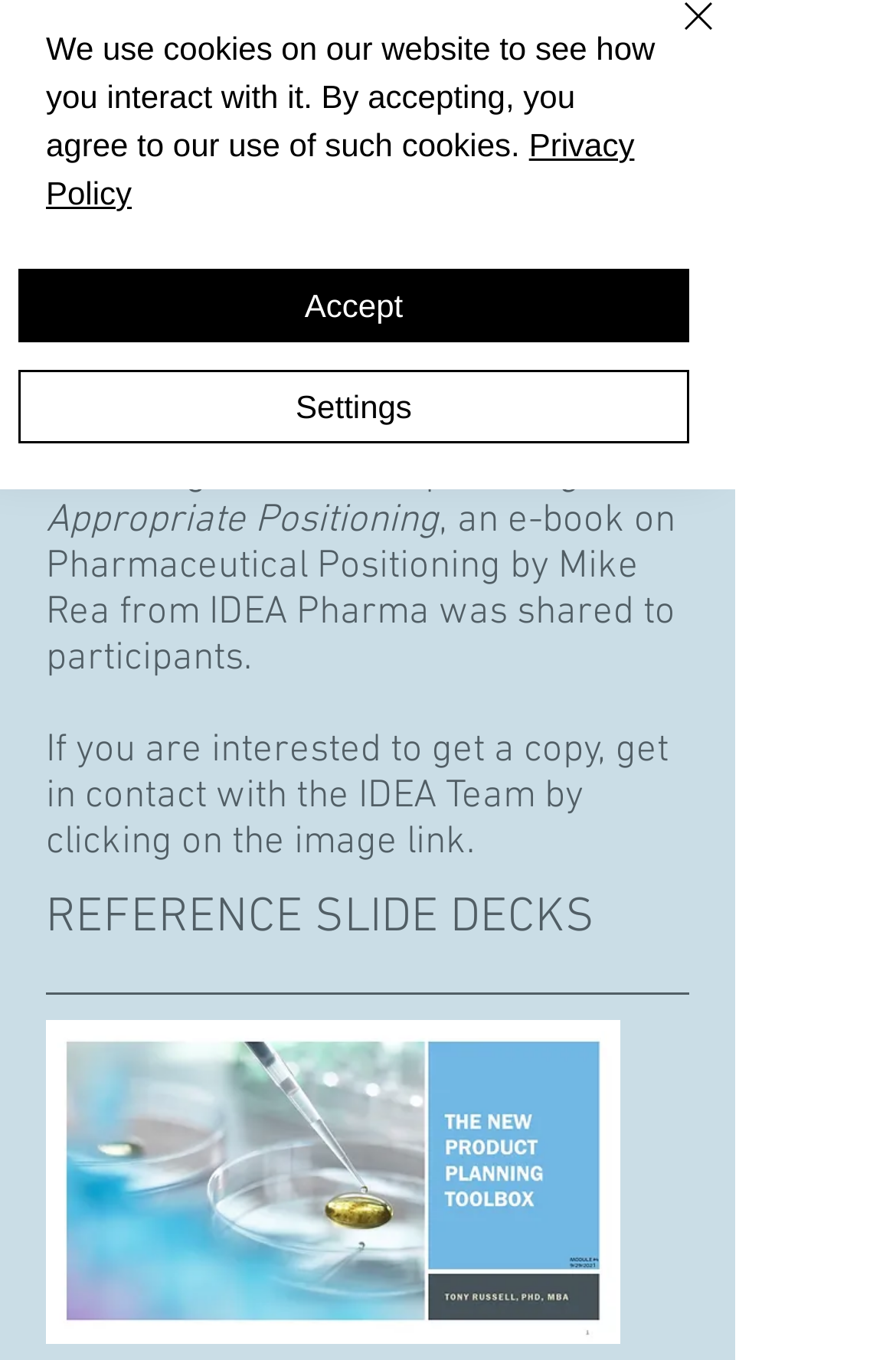Given the description of a UI element: "Settings", identify the bounding box coordinates of the matching element in the webpage screenshot.

[0.021, 0.272, 0.769, 0.326]